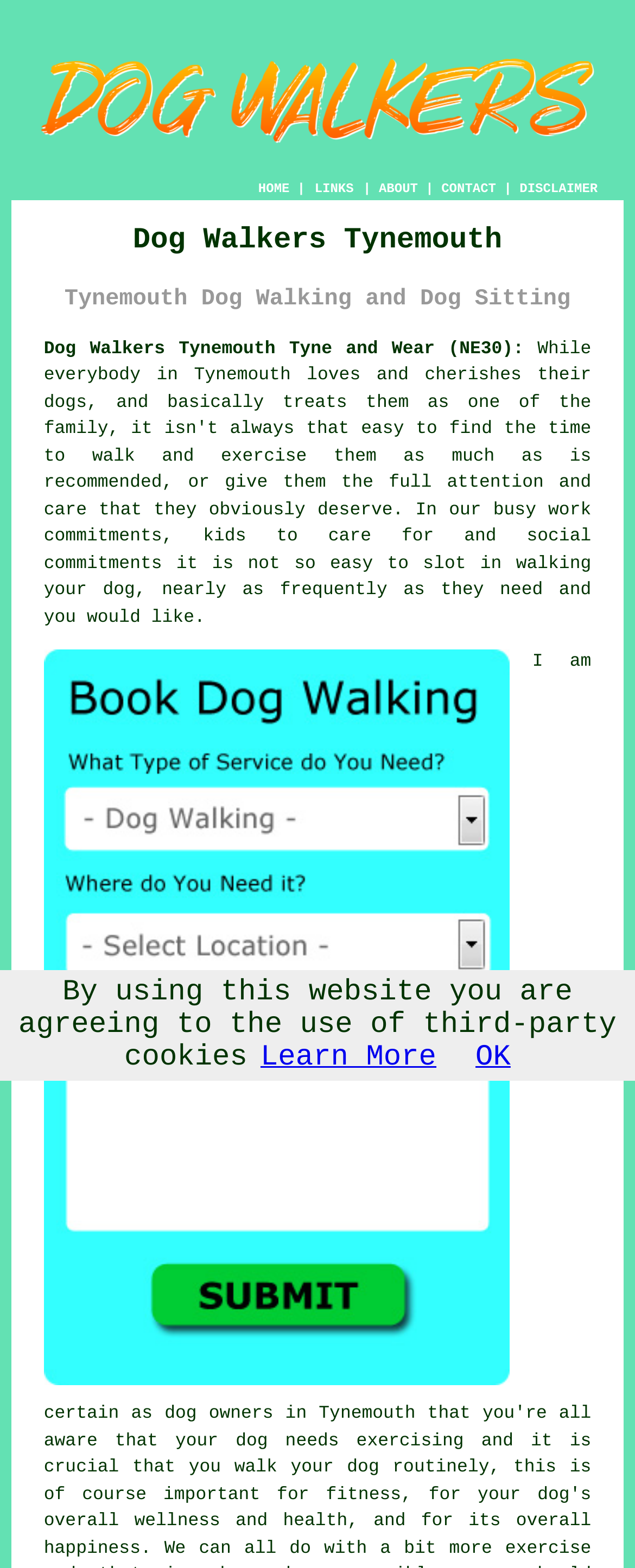Pinpoint the bounding box coordinates of the element you need to click to execute the following instruction: "Enter email address". The bounding box should be represented by four float numbers between 0 and 1, in the format [left, top, right, bottom].

None